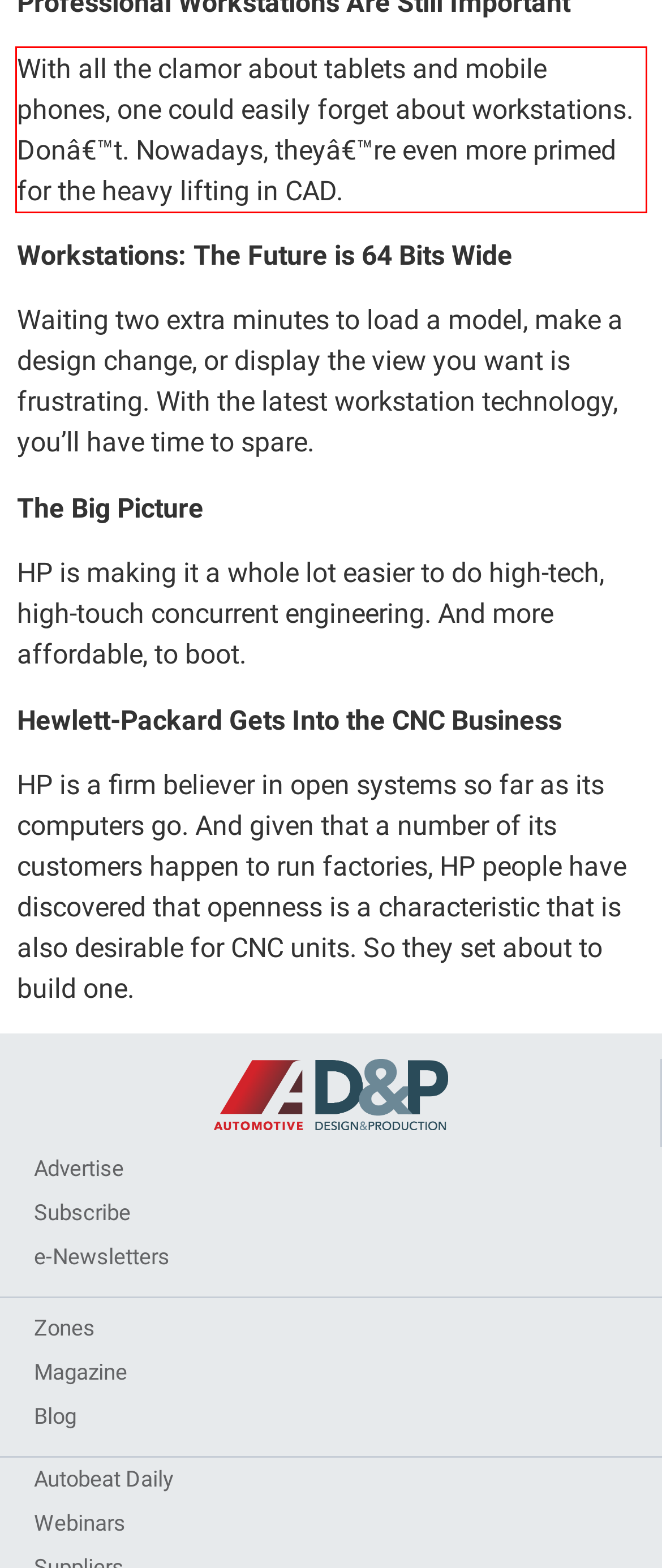You are looking at a screenshot of a webpage with a red rectangle bounding box. Use OCR to identify and extract the text content found inside this red bounding box.

With all the clamor about tablets and mobile phones, one could easily forget about workstations. Donâ€™t. Nowadays, theyâ€™re even more primed for the heavy lifting in CAD.